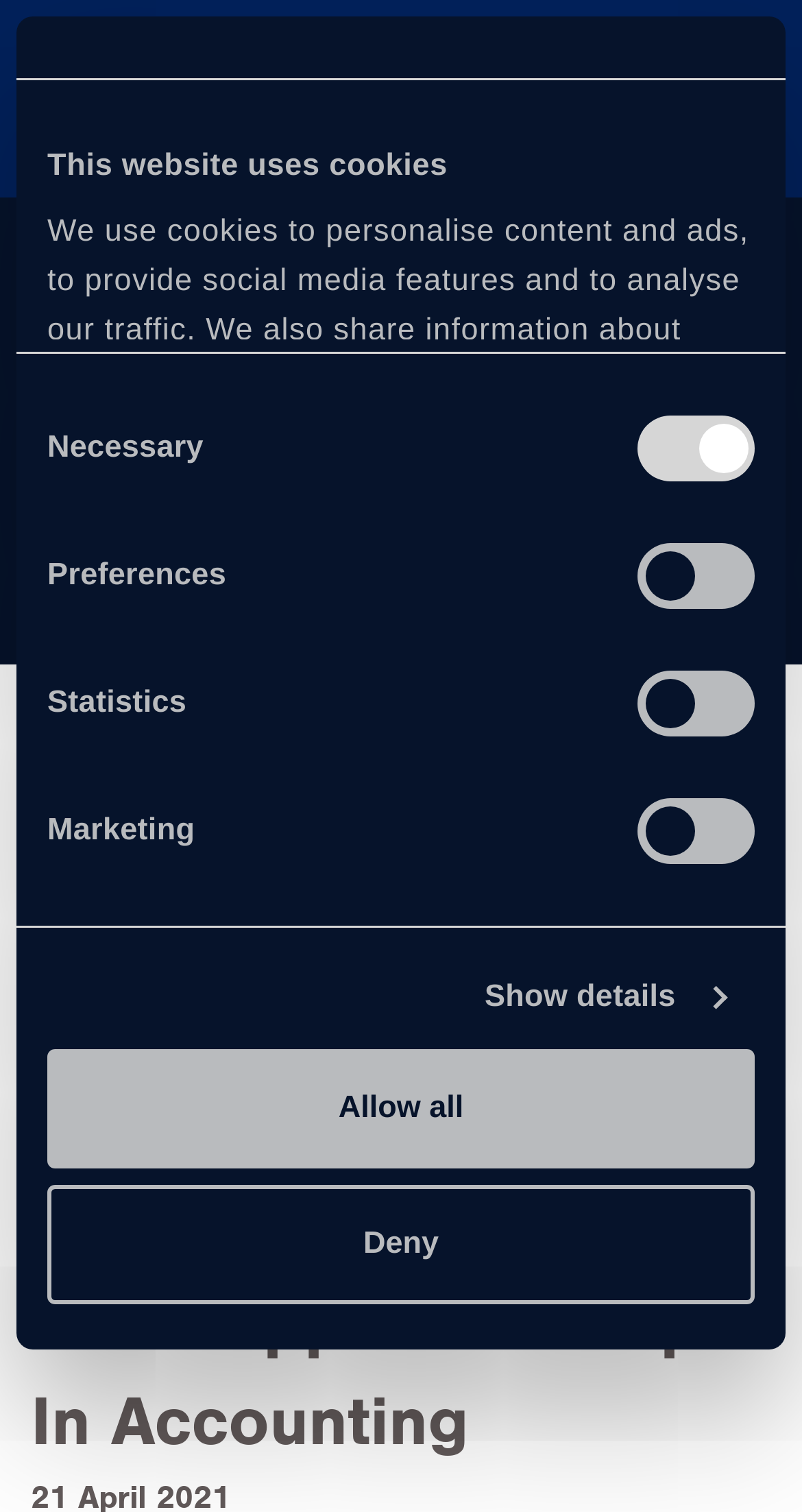Please analyze the image and provide a thorough answer to the question:
What is the topic of the case study?

I found the answer by examining the headings on the webpage, where I saw a heading 'Case Study' followed by a subheading 'Matthew Stubbs Speaks On His Higher-Level Apprenticeship In Accounting'. This suggests that the case study is about Matthew Stubbs' experience with a higher-level apprenticeship in accounting.